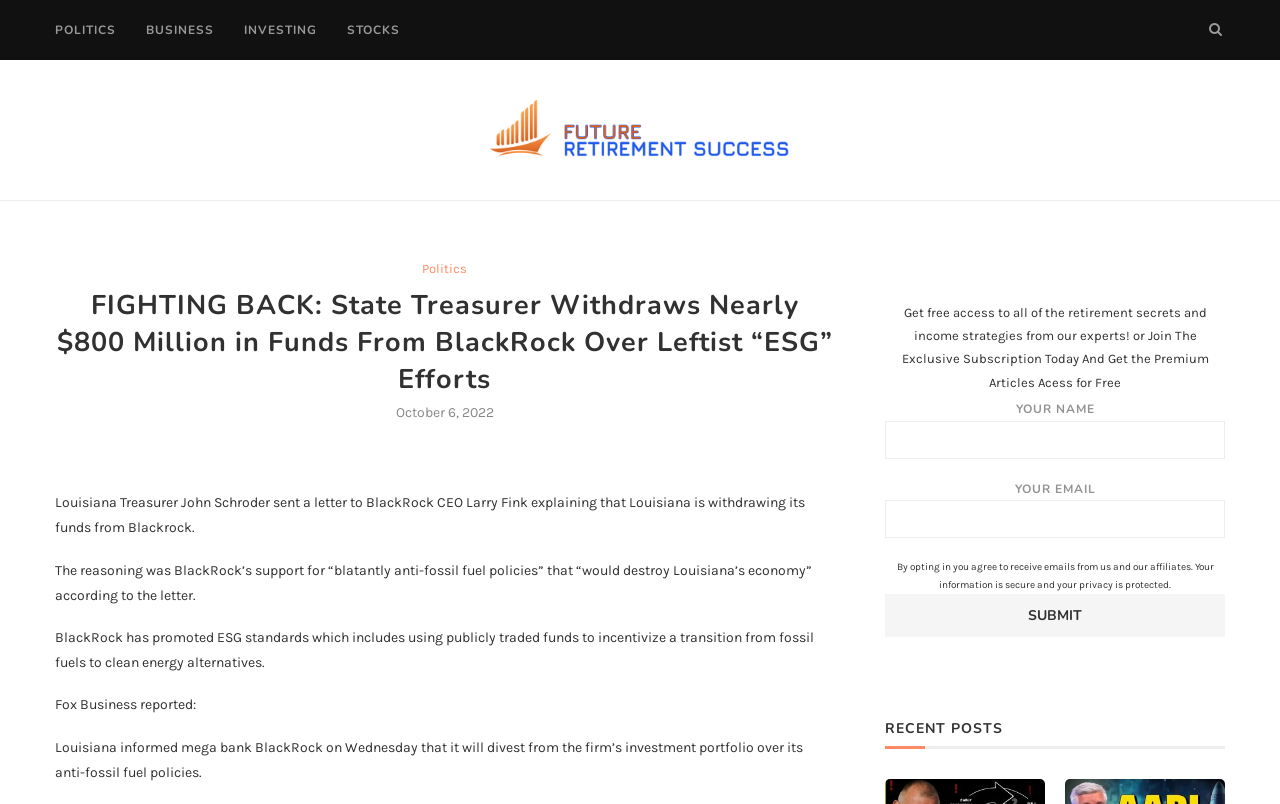What is the category of the article? From the image, respond with a single word or brief phrase.

Politics